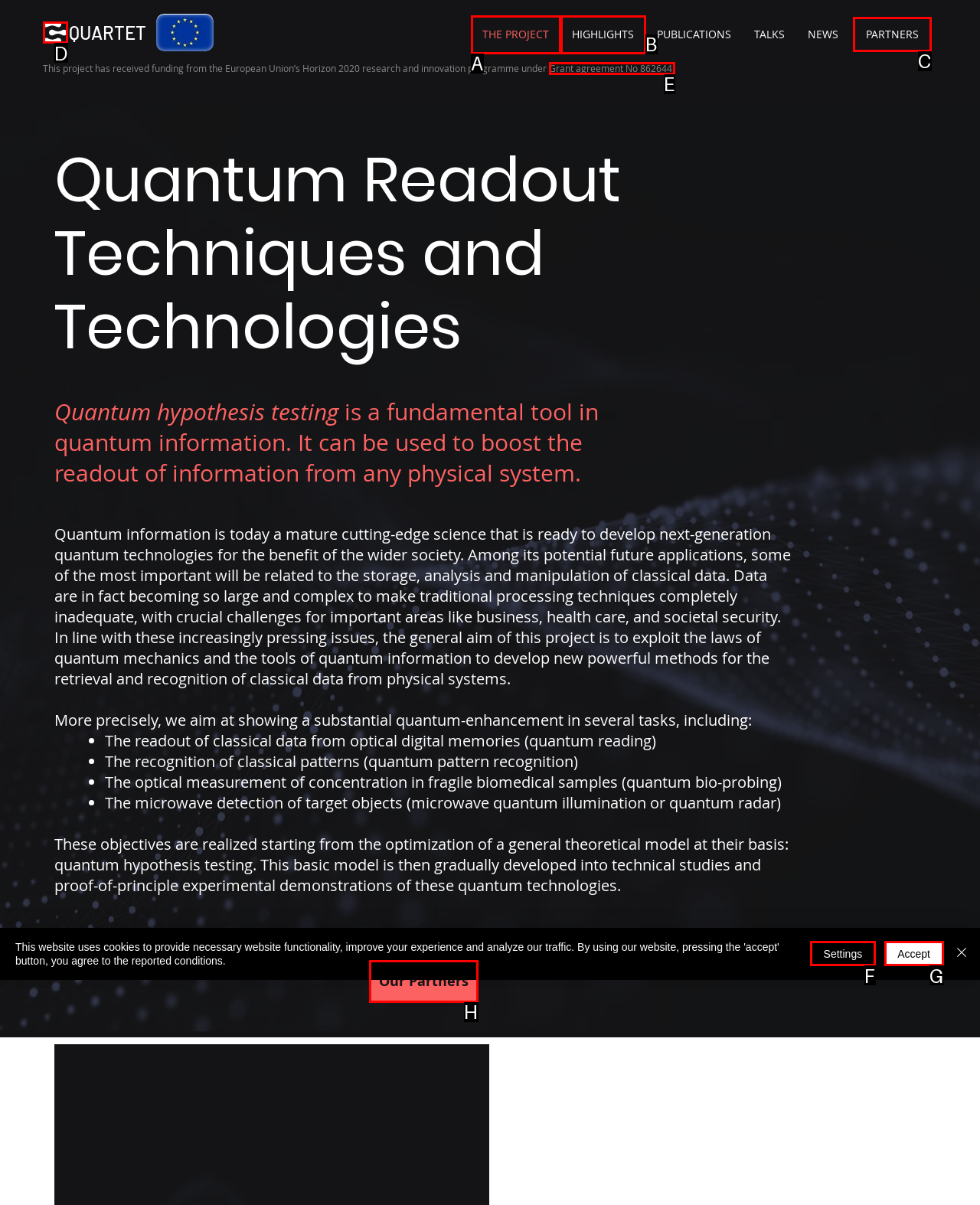Select the correct HTML element to complete the following task: Go to the homepage
Provide the letter of the choice directly from the given options.

D